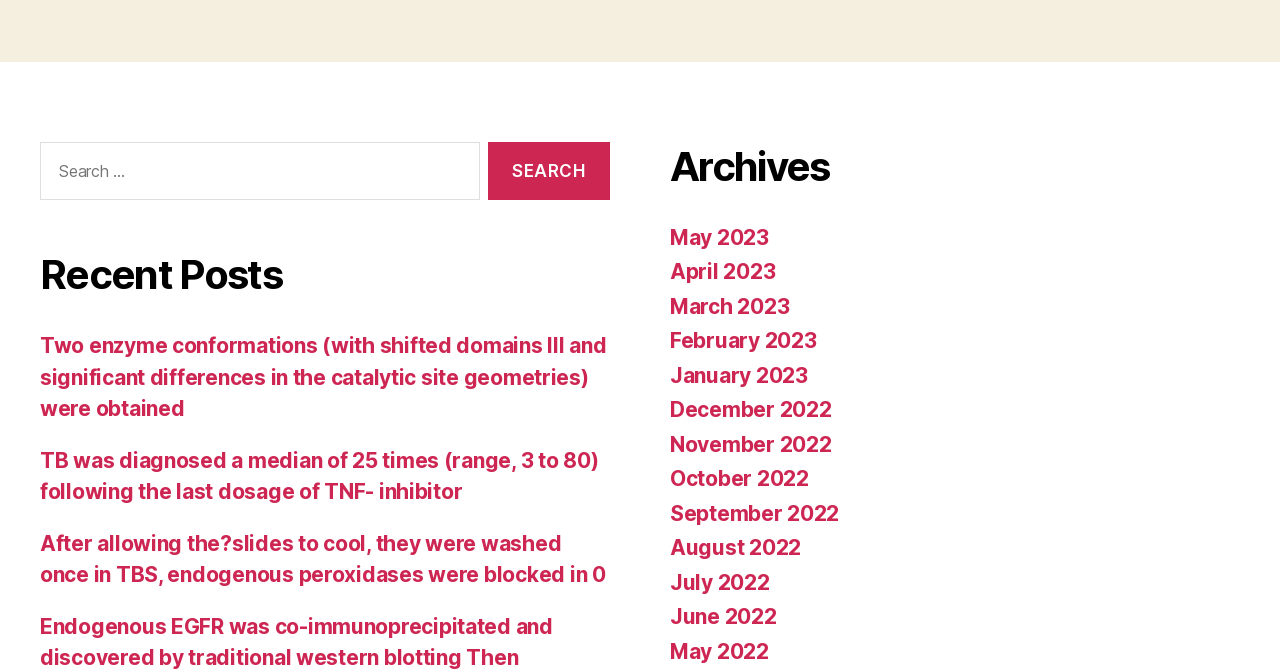Please respond to the question with a concise word or phrase:
What is the position of the search box?

Top left